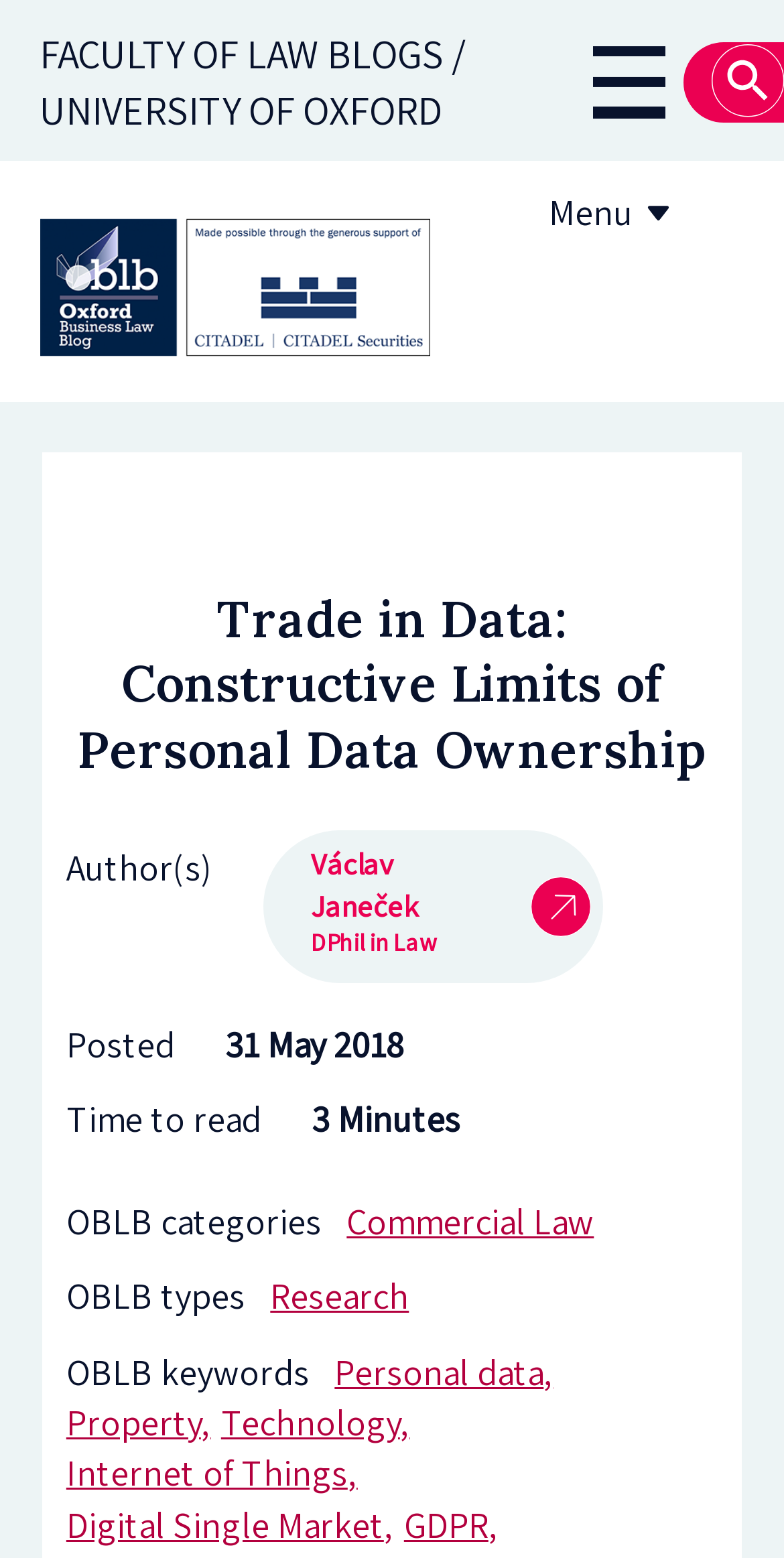Can you specify the bounding box coordinates for the region that should be clicked to fulfill this instruction: "Read the article about Trade in Data".

[0.336, 0.533, 0.77, 0.631]